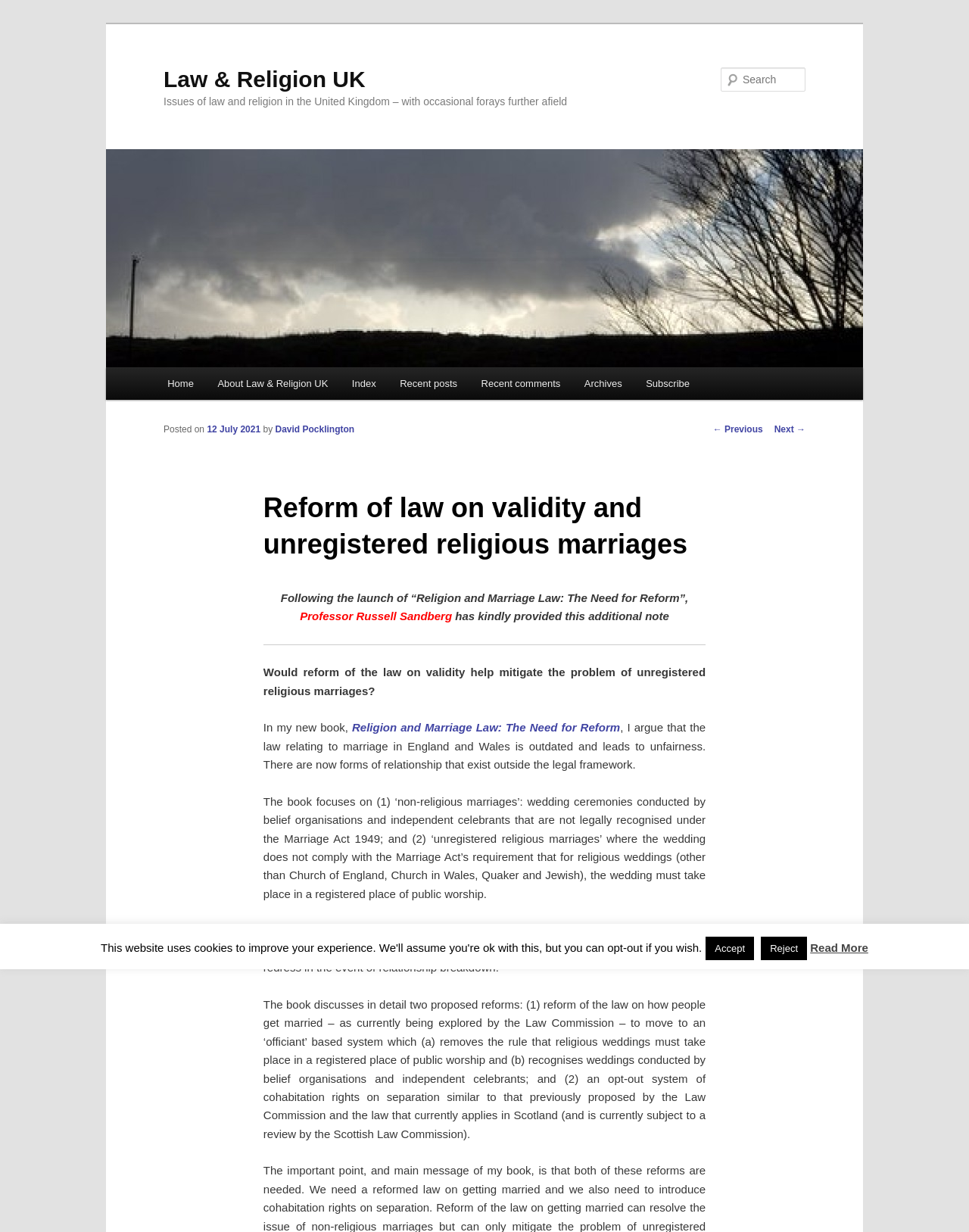Could you locate the bounding box coordinates for the section that should be clicked to accomplish this task: "Read the previous post".

[0.736, 0.344, 0.787, 0.353]